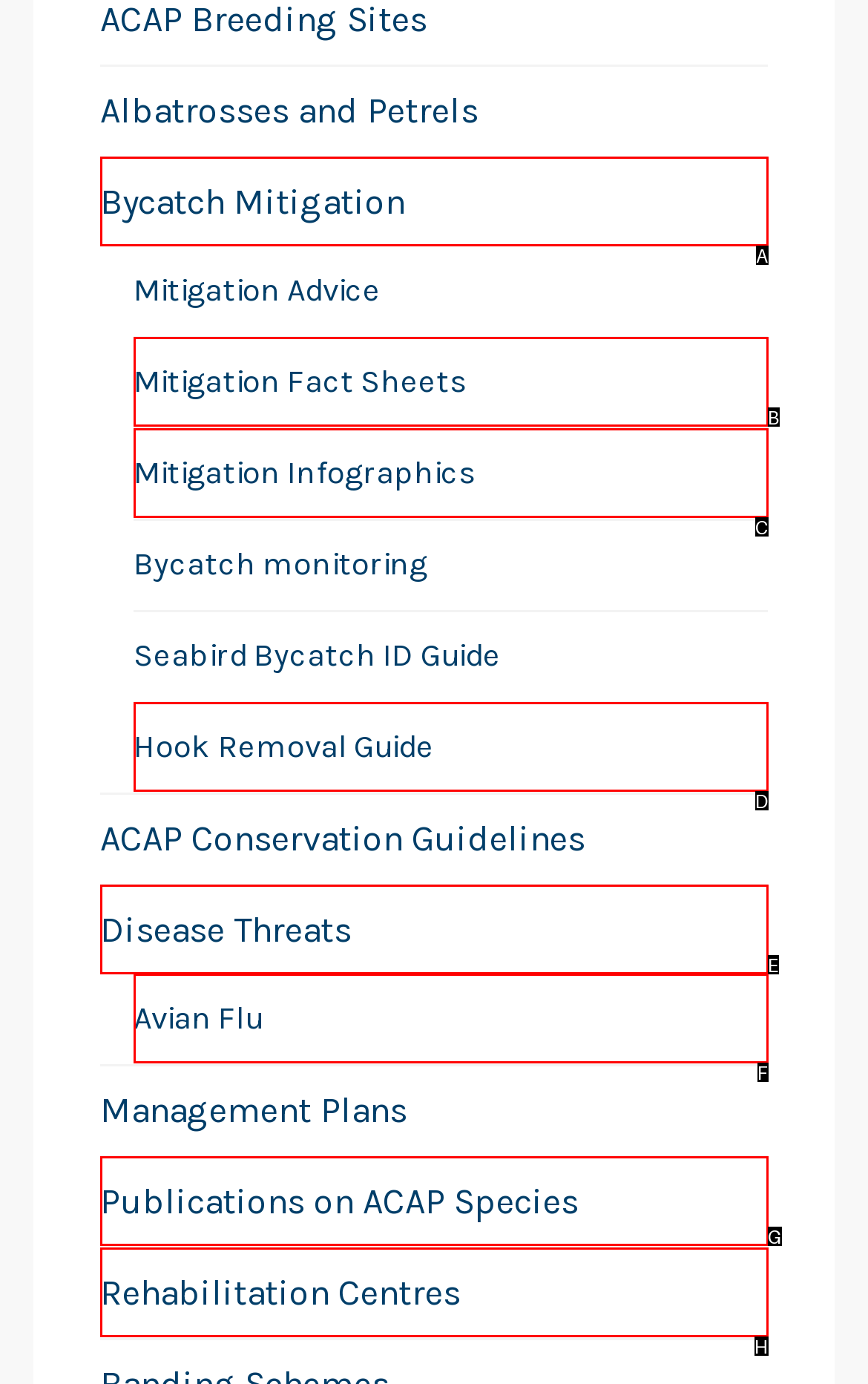Select the letter from the given choices that aligns best with the description: Avian Flu. Reply with the specific letter only.

F